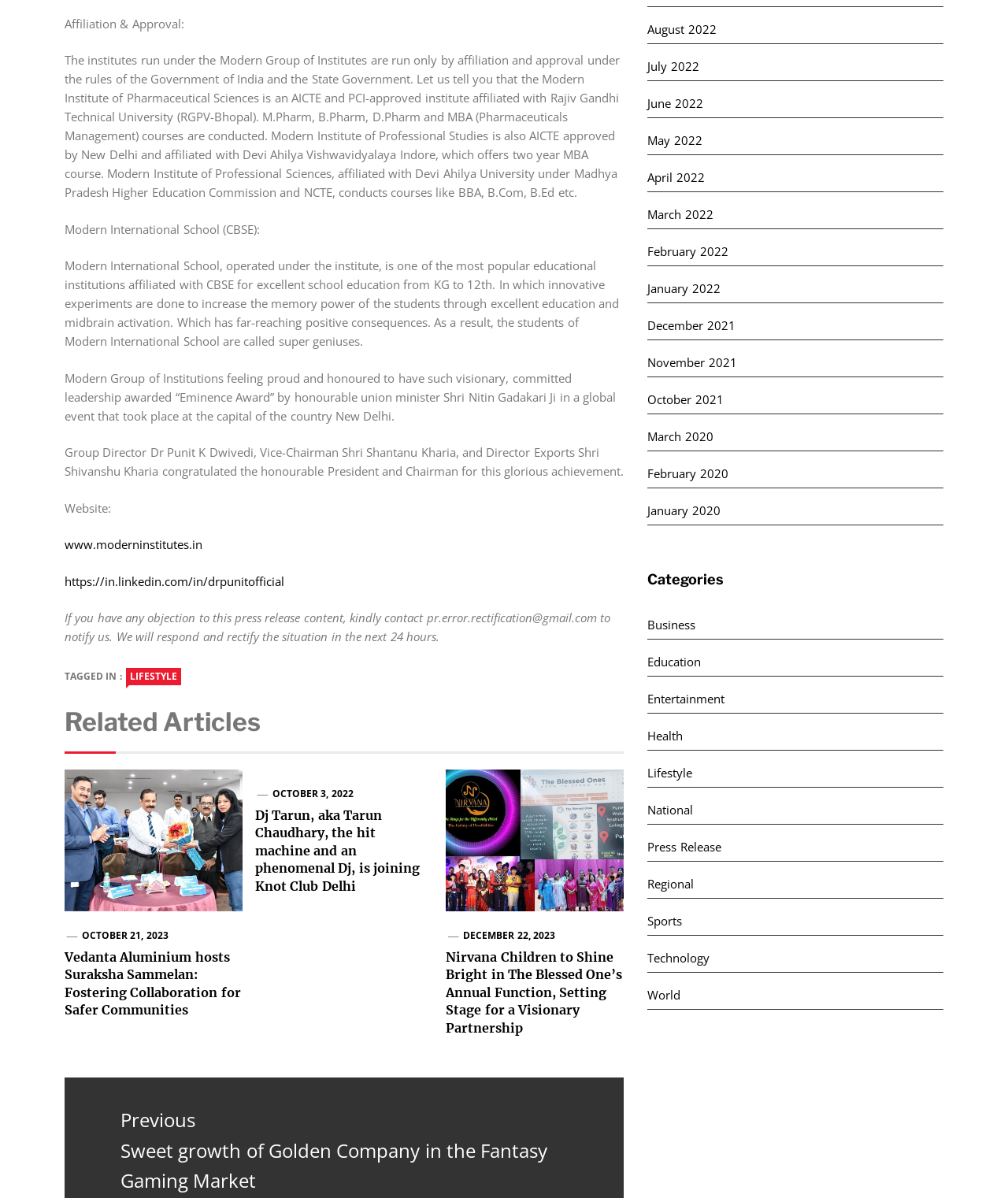Kindly determine the bounding box coordinates for the clickable area to achieve the given instruction: "Read the article about Vedanta Aluminium".

[0.064, 0.792, 0.239, 0.85]